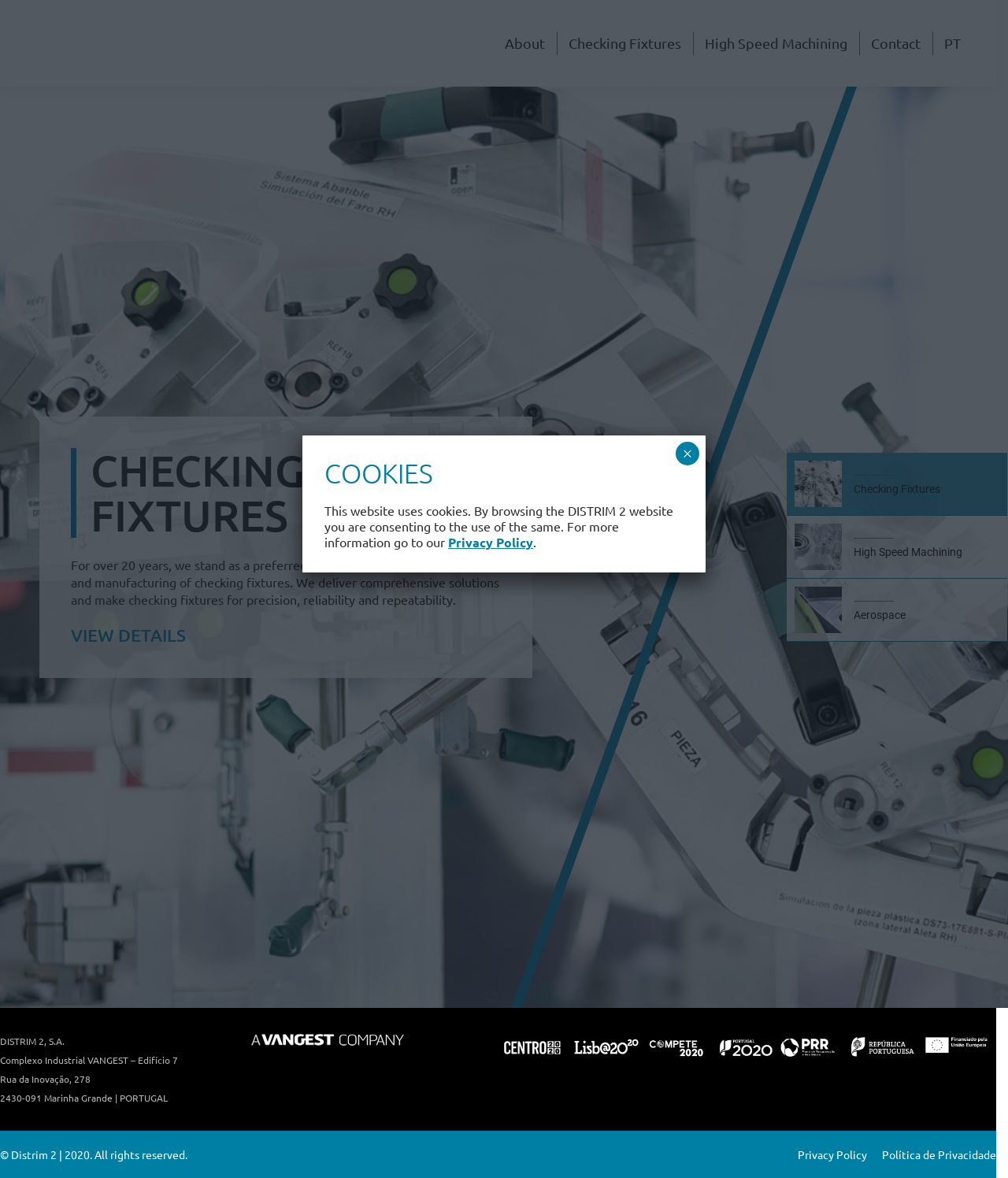What is the company name?
Using the image as a reference, give a one-word or short phrase answer.

DISTRIM 2, S.A.